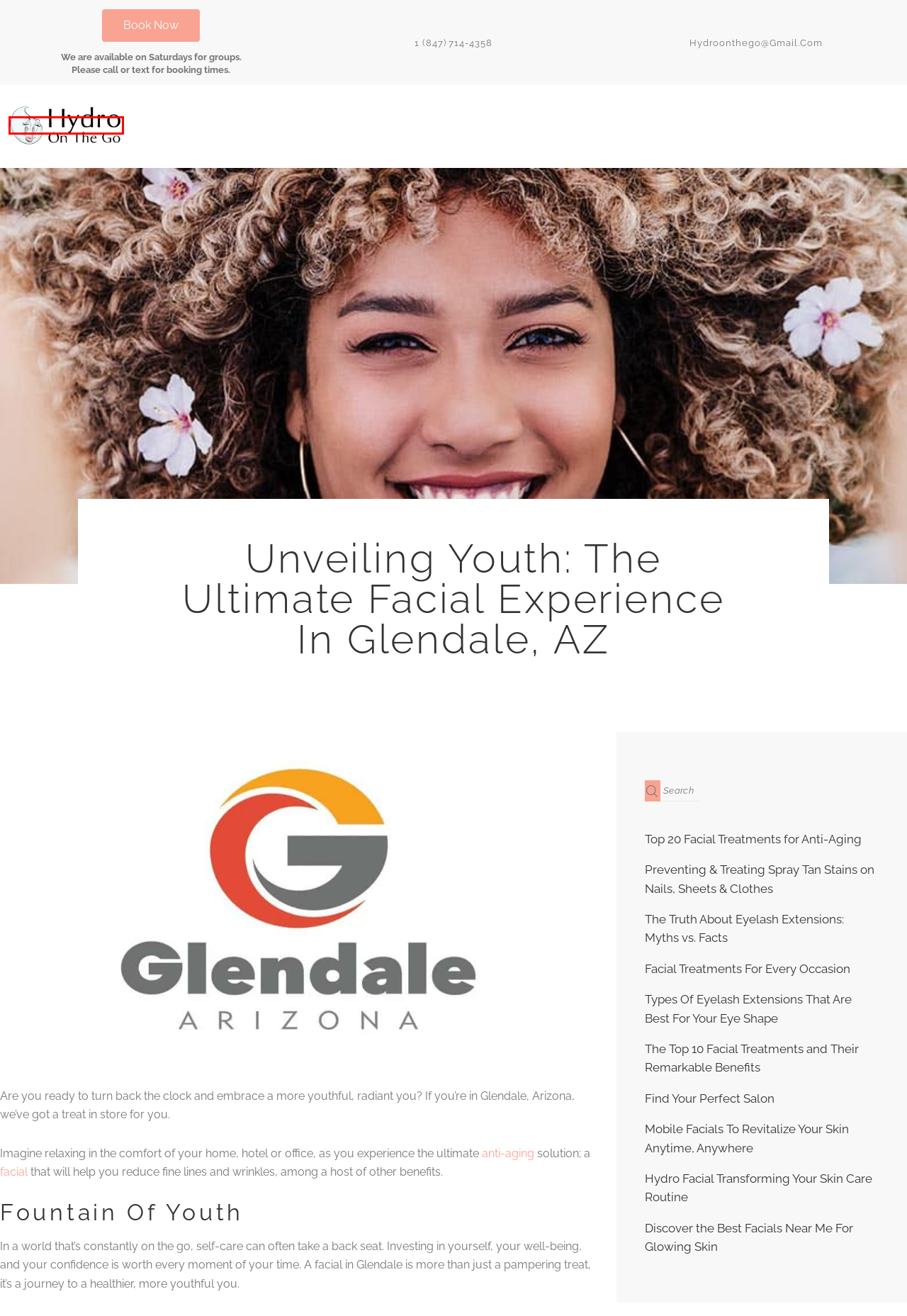Look at the screenshot of a webpage that includes a red bounding box around a UI element. Select the most appropriate webpage description that matches the page seen after clicking the highlighted element. Here are the candidates:
A. The Truth About Eyelash Extensions: Myths vs. Facts
B. Hydro Facial Transforming Your Skin Care Routine
C. The Top 10 Facial Treatments and Their Remarkable Benefits
D. Facial Treatments For Every Occasion
E. Mobile Facials To Revitalize Your Skin Anytime, Anywhere
F. Top 20 Facial Treatments for Anti-Aging
G. Best Beauty Salon & Spa Services in Arizona
H. Types Of Eyelash Extensions That Are Best For Your Eye Shape

G